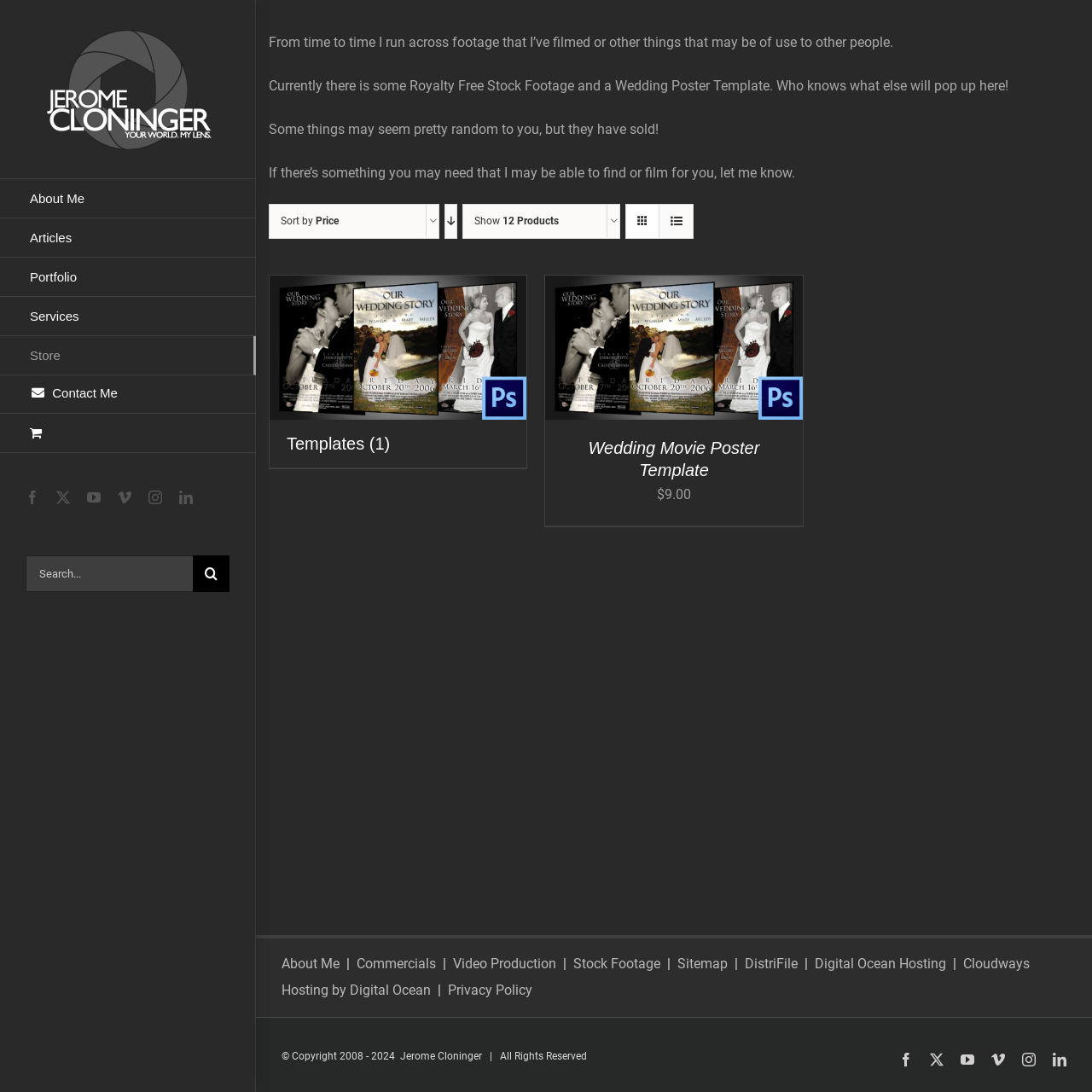Describe all the key features and sections of the webpage thoroughly.

This webpage is an online store for Jerome Cloninger, featuring stock footage, used equipment, templates, and more. At the top left, there is a logo of Jerome Cloninger, accompanied by social media links to Facebook, YouTube, Vimeo, Instagram, and LinkedIn. 

Below the logo, there is a search bar with a search button and a placeholder text "Search for:". 

The main content of the page is divided into two sections. The top section has a header with a brief introduction to the store, mentioning that it sells royalty-free stock footage and a wedding poster template. There are also some generic texts about the store's products and a call to action to let the owner know if there's something specific the customer needs.

The bottom section is a product listing area. There are options to sort products by price and show 12 products per page. The first product listed is a "Wedding Movie Poster Template" with a price tag of $9.00. 

At the bottom of the page, there is a footer section with links to "About Me", "Commercials", "Video Production", "Stock Footage", "Sitemap", "DistriFile", "Digital Ocean Hosting", "Cloudways Hosting by Digital Ocean", and "Privacy Policy". There is also a copyright notice stating that the content is copyrighted from 2008 to 2024. The social media links are repeated at the bottom right corner of the page. Finally, there is a "Go to Top" button at the very bottom right corner of the page.